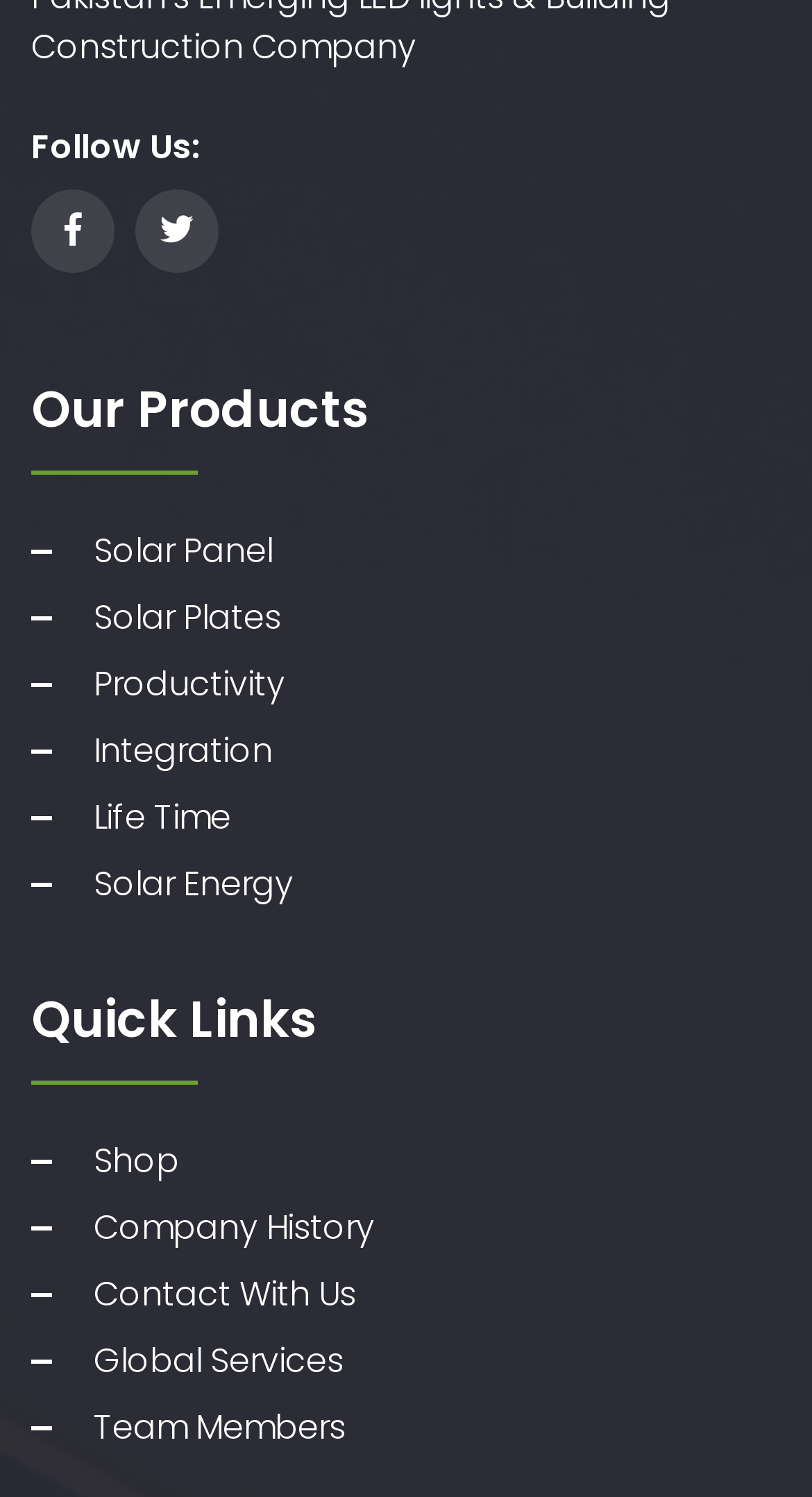Please give a succinct answer to the question in one word or phrase:
What is the last link available under 'Quick Links'?

Team Members